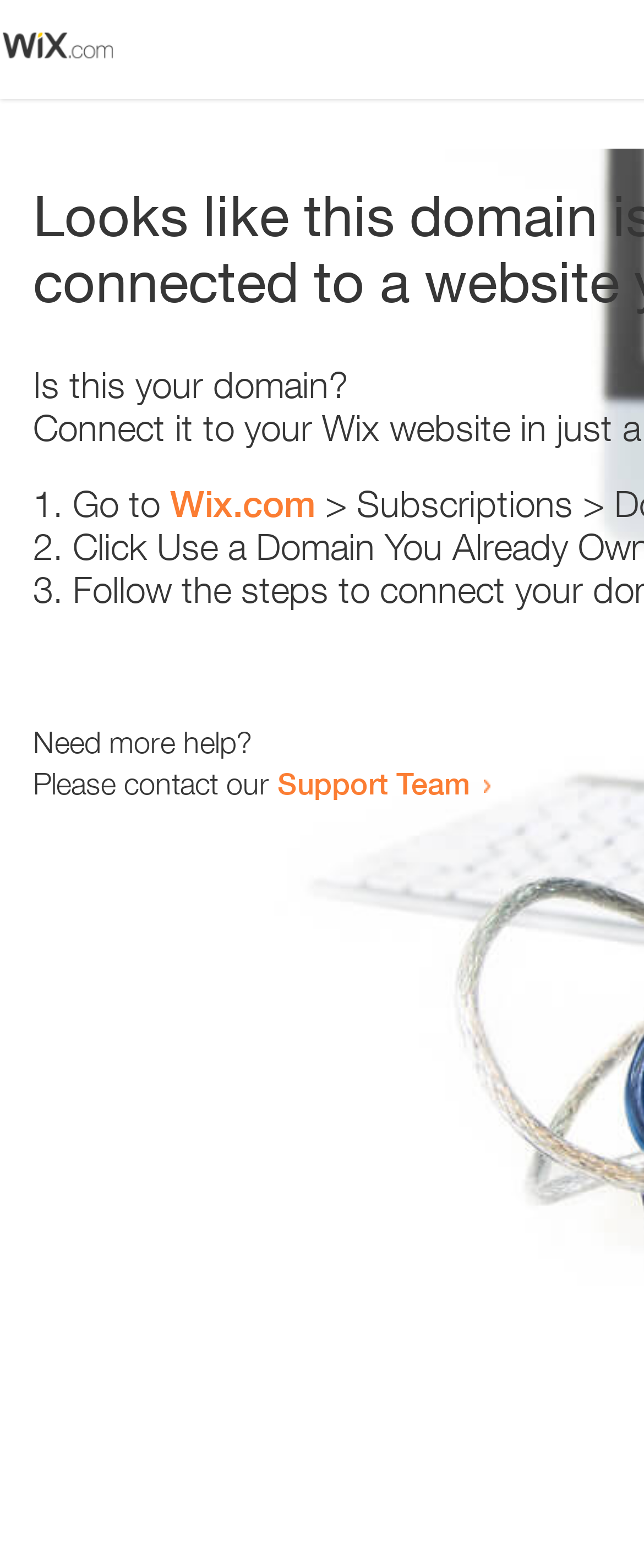Please answer the following query using a single word or phrase: 
How many links are present on the webpage?

2